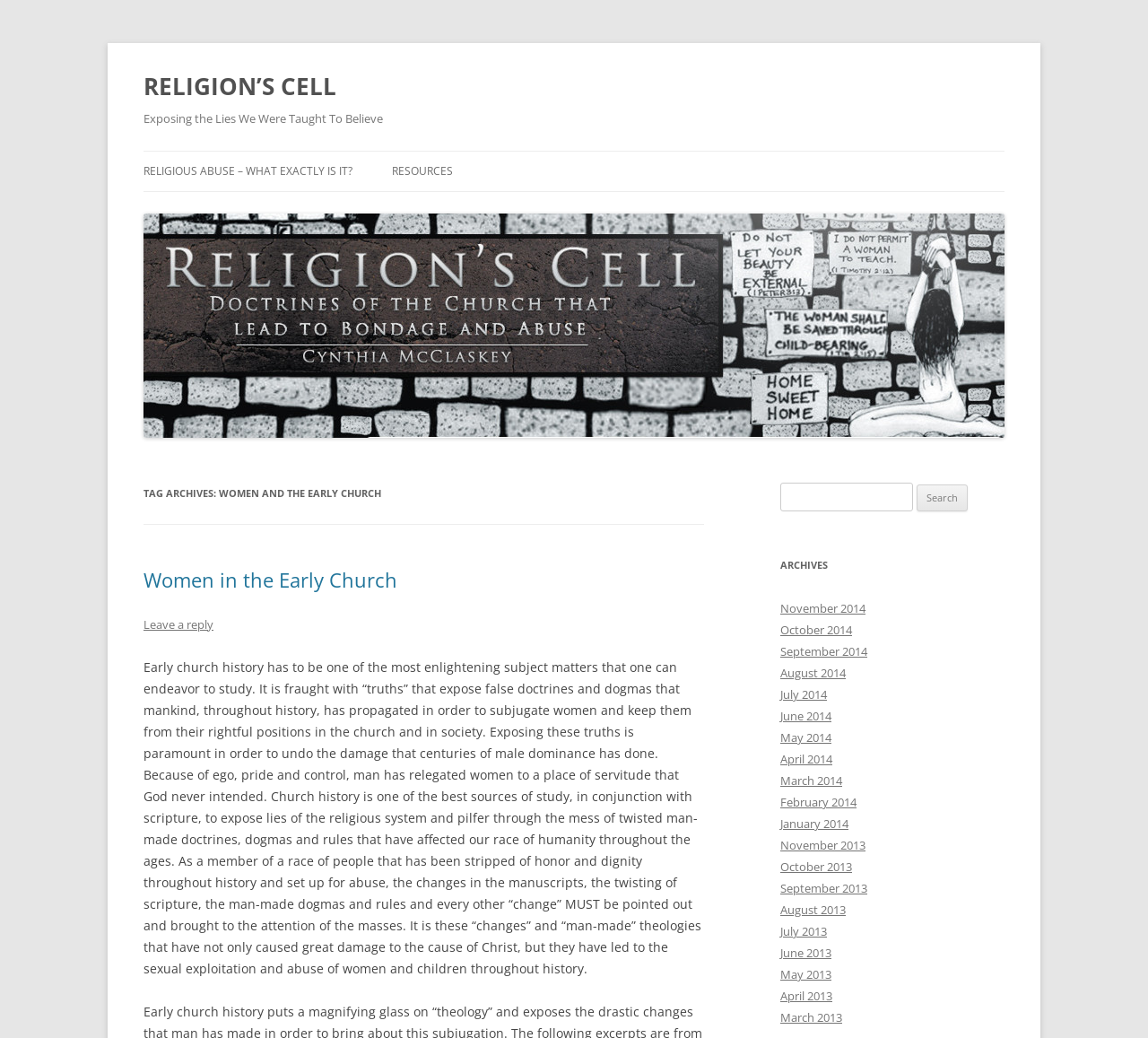Answer the following query with a single word or phrase:
What is the main topic of this webpage?

Women and the Early Church